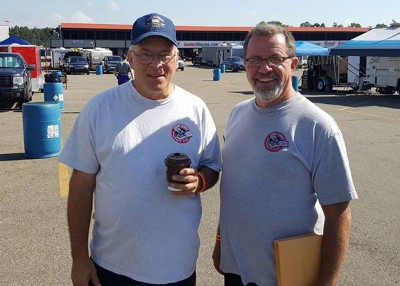What is the background setting of the image?
Please use the image to provide a one-word or short phrase answer.

Racetrack atmosphere